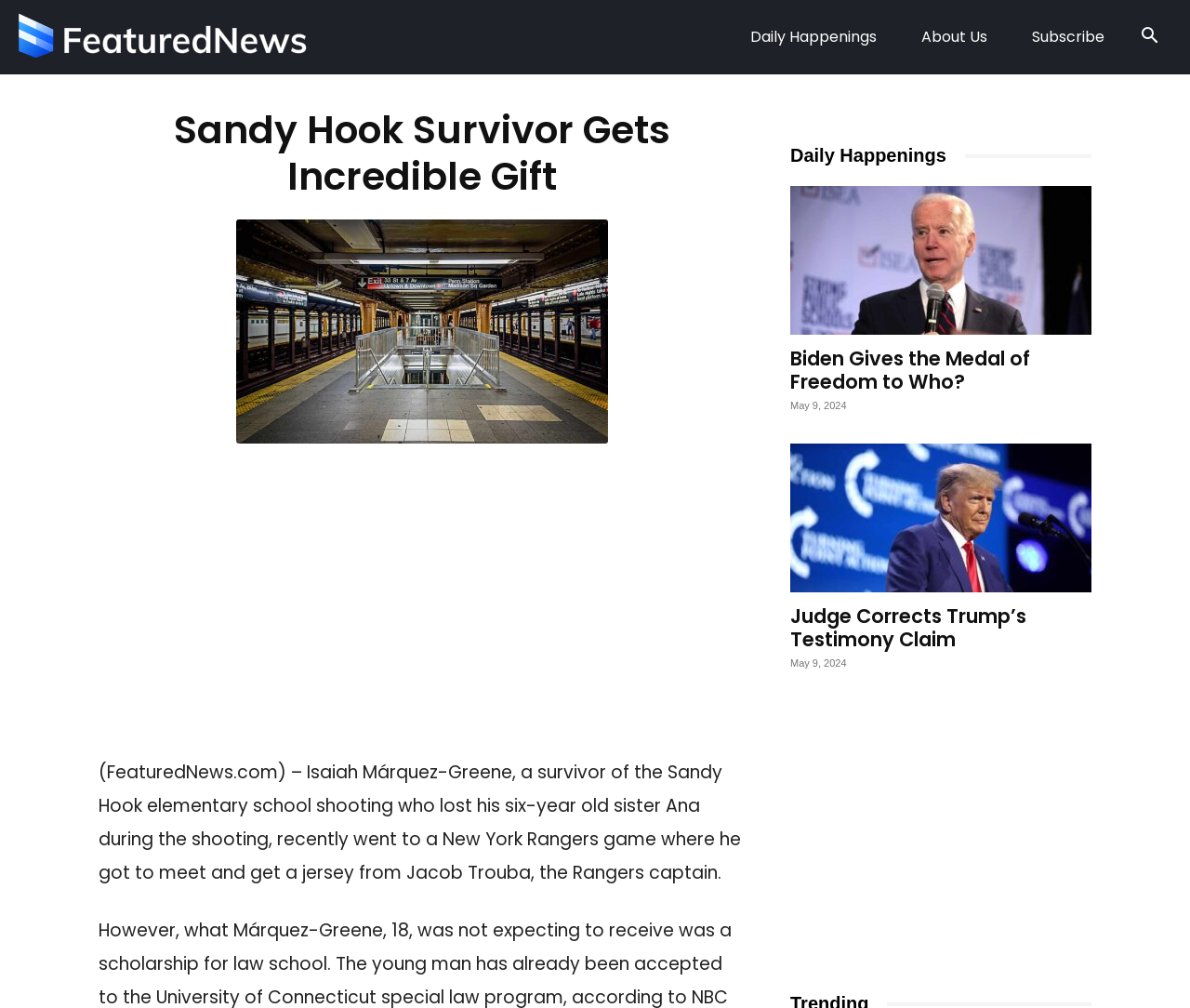Please find the bounding box coordinates (top-left x, top-left y, bottom-right x, bottom-right y) in the screenshot for the UI element described as follows: Top

None